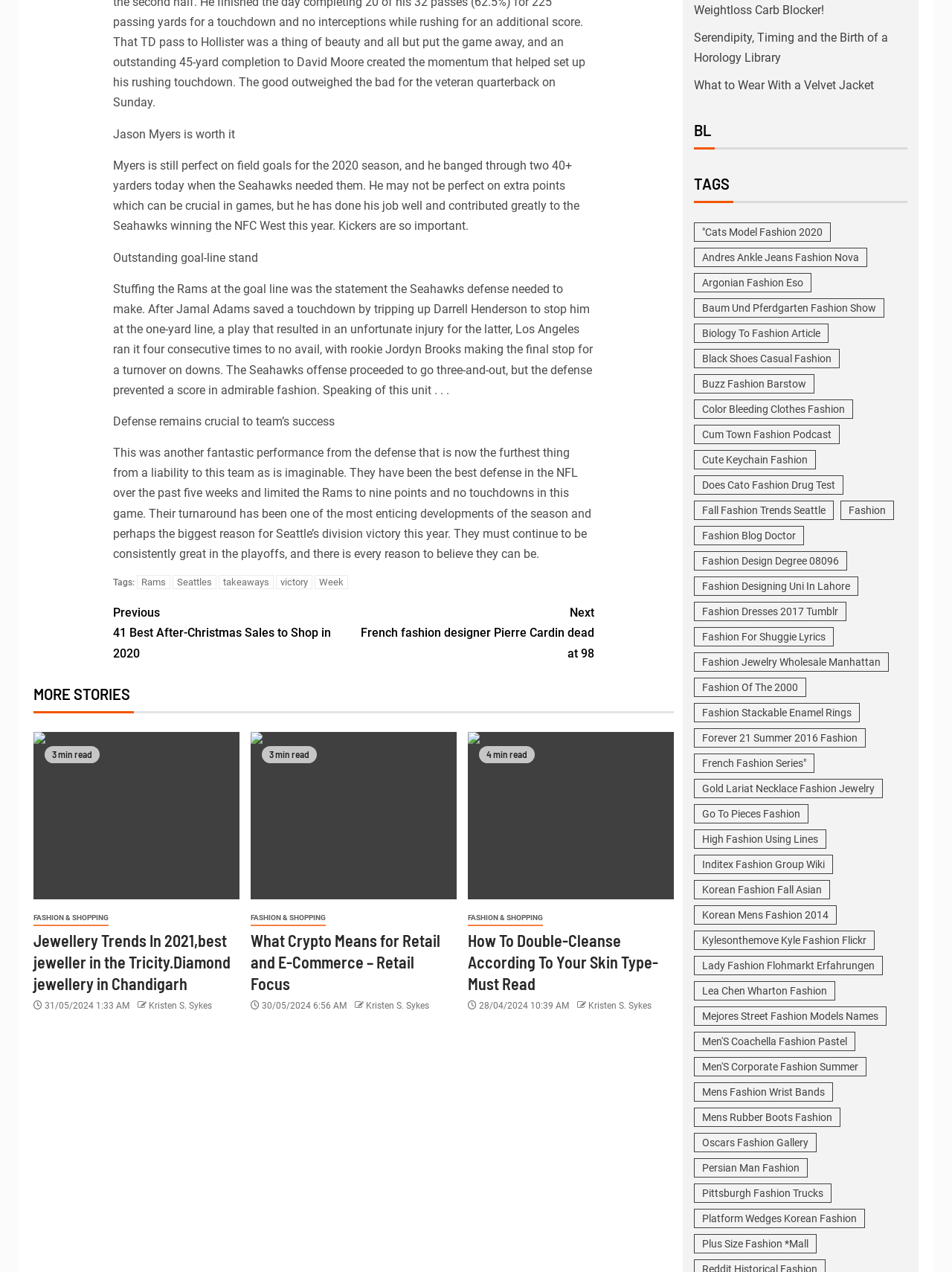What is the topic of the article?
With the help of the image, please provide a detailed response to the question.

Based on the content of the webpage, the topic of the article appears to be about the Seahawks, a football team, as it mentions their performance and players.